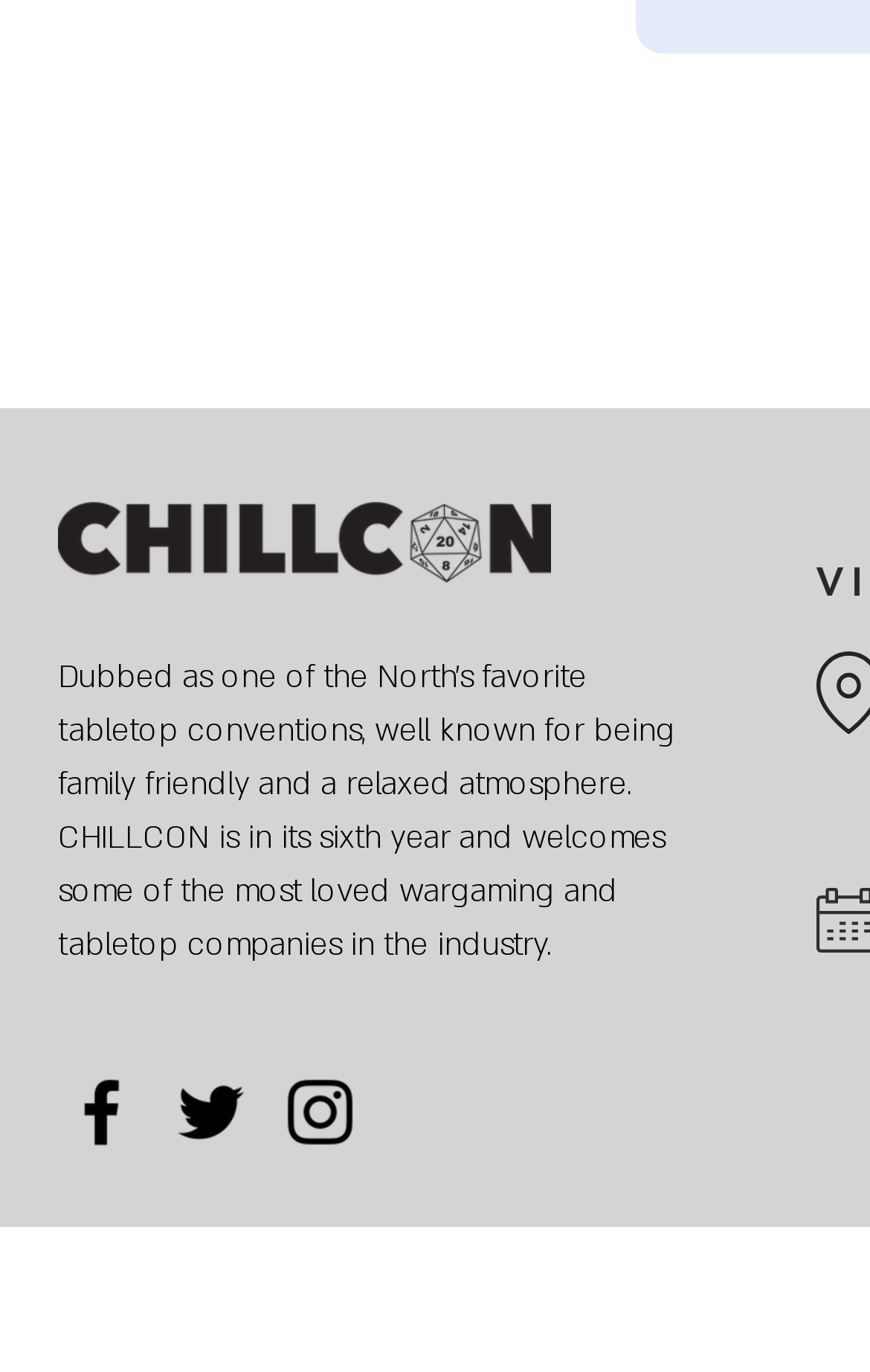Find the coordinates for the bounding box of the element with this description: "aria-label="Instagram"".

[0.318, 0.778, 0.418, 0.842]